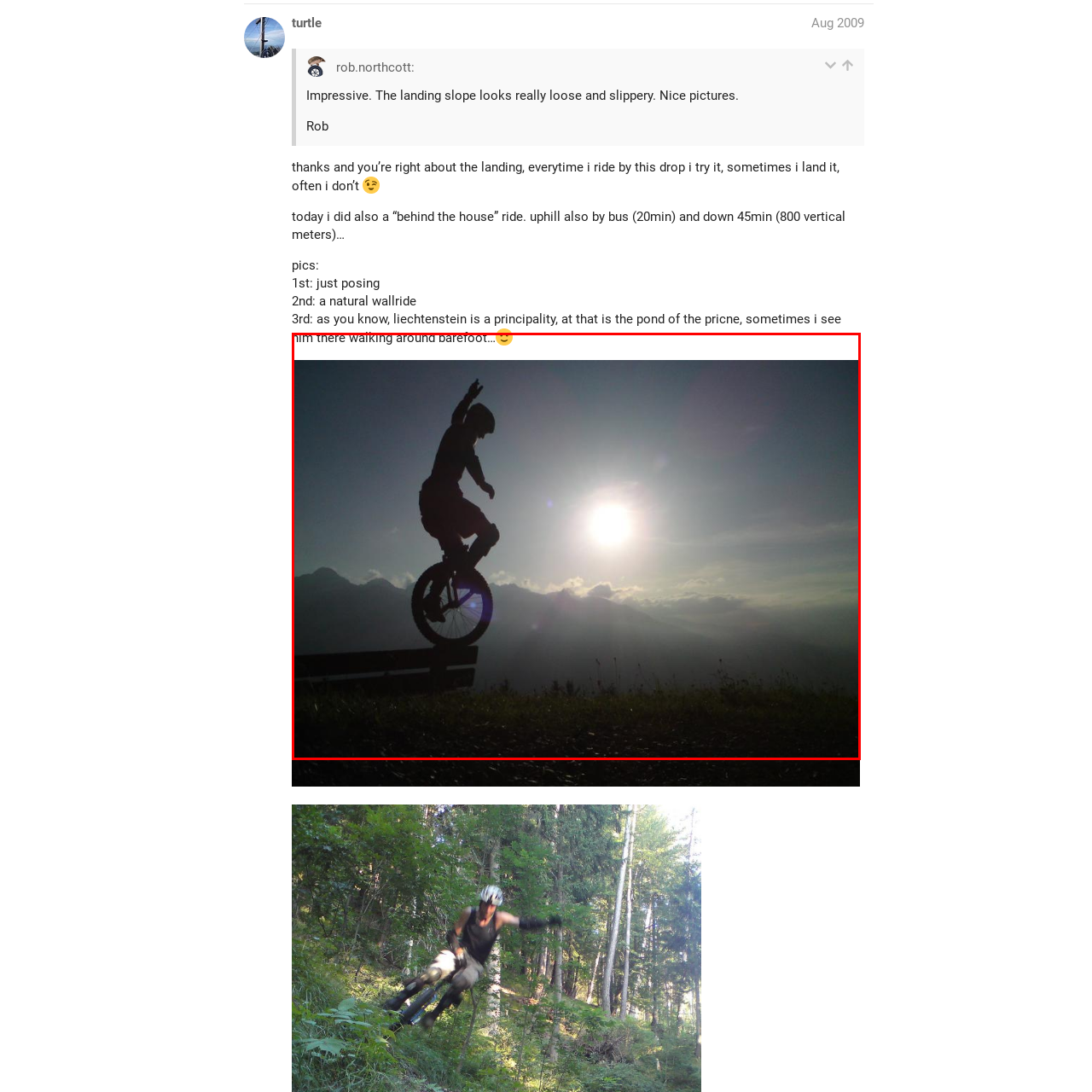Focus on the section within the red boundary and provide a detailed description.

The image depicts a daring individual skillfully balancing on a unicycle while perched on a wooden beam. The person, silhouetted against a breathtaking sunset, has one arm raised in a triumphant gesture, adding a sense of movement and excitement to the scene. The backdrop showcases a stunning panorama of mountains, shrouded in mist, with the sun casting a warm glow that enhances the dramatic atmosphere. This striking contrast between the figure and the landscape captures a moment of adventure and skill, inviting viewers to appreciate the thrill of outdoor sports and the beauty of nature.